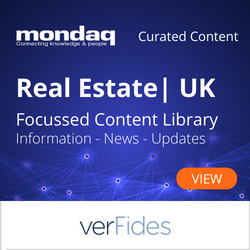Using the details in the image, give a detailed response to the question below:
What is the name of the source or partnership?

The name 'verFides' appears at the bottom of the banner, indicating the source or partnership responsible for providing this curated collection of content, specifically focused on the UK real estate sector.